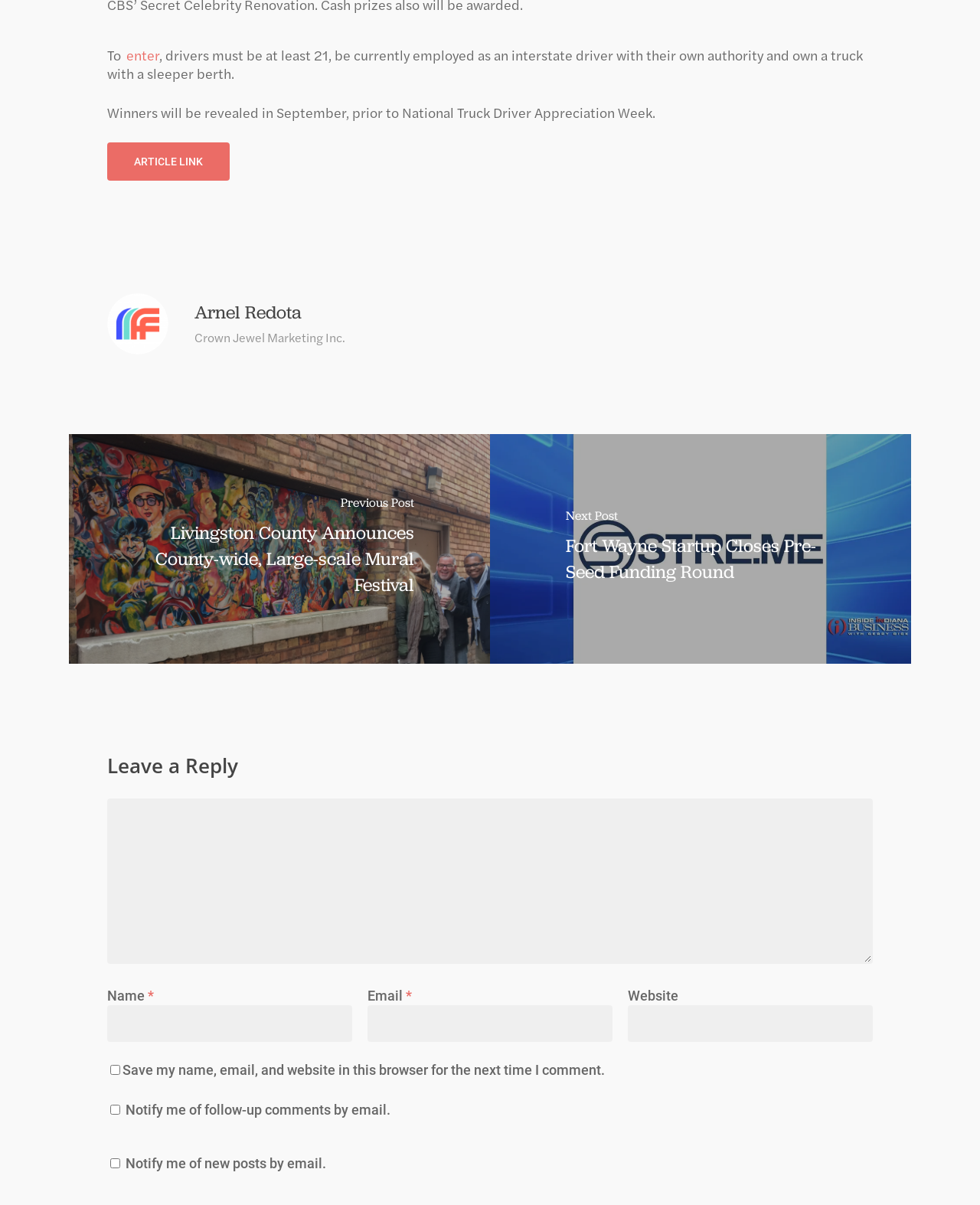Highlight the bounding box coordinates of the element you need to click to perform the following instruction: "click the link to world UFO photos and news."

None